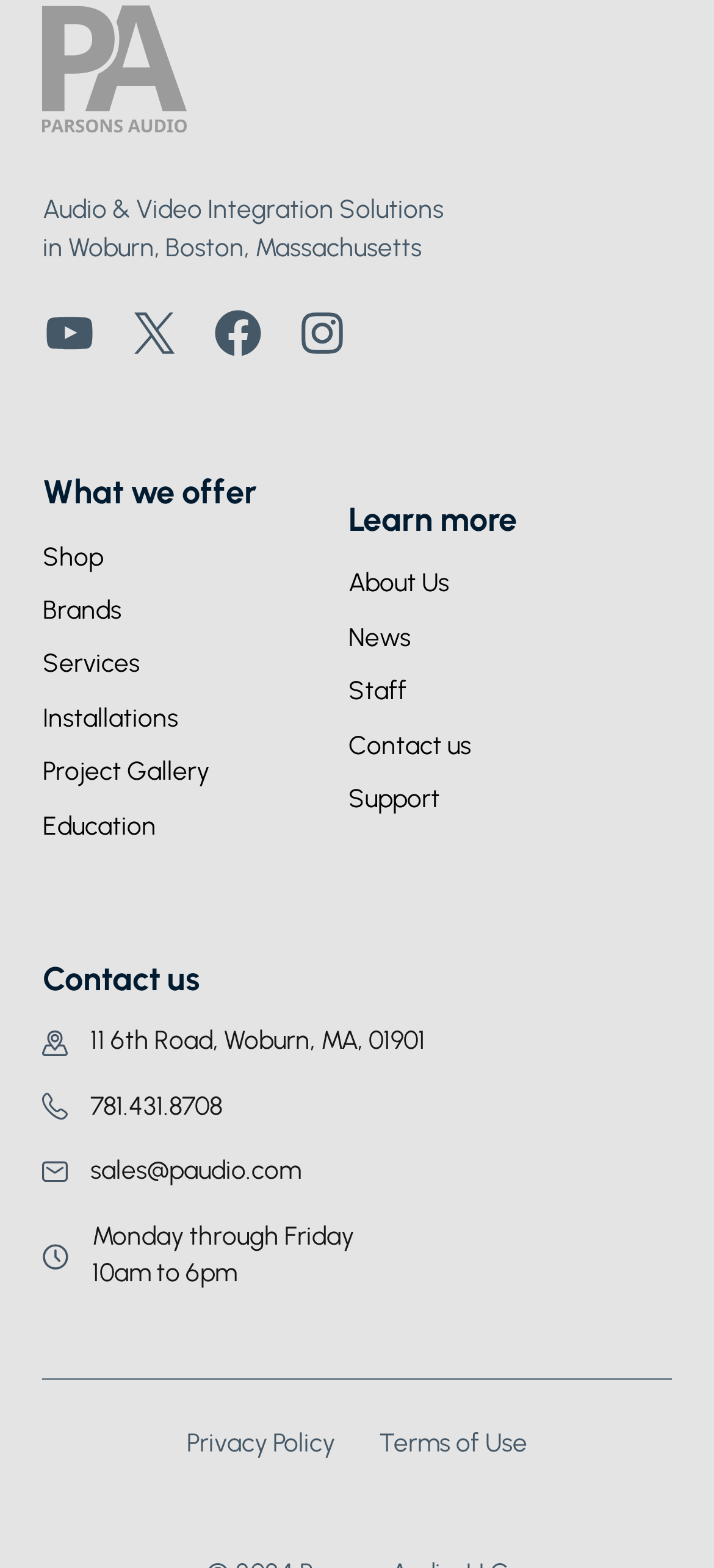Please reply with a single word or brief phrase to the question: 
How many navigation sections are there in the footer?

3